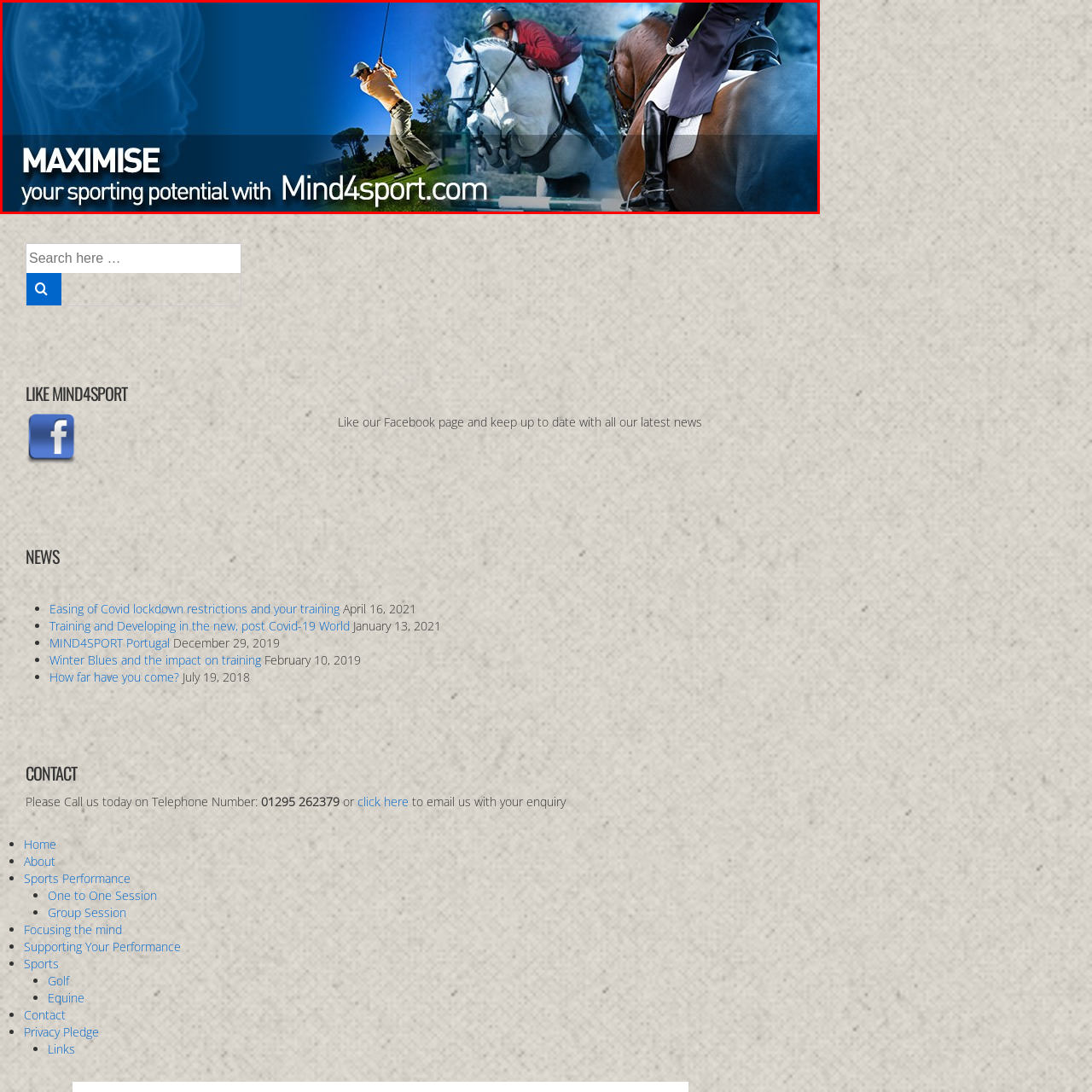Direct your attention to the image within the red boundary, What is the website URL mentioned?
 Respond with a single word or phrase.

Mind4sport.com